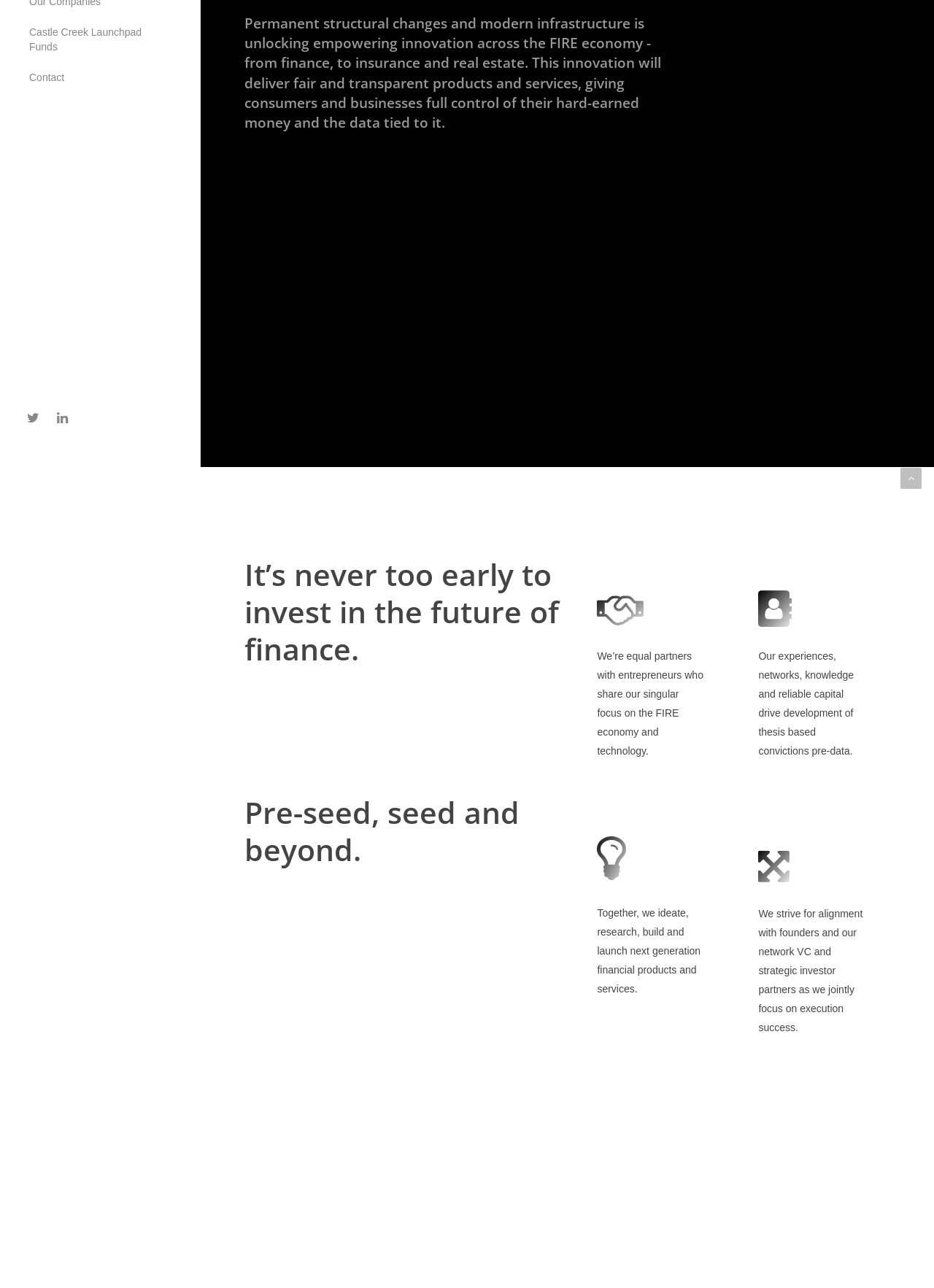Determine the bounding box for the described HTML element: "Contact". Ensure the coordinates are four float numbers between 0 and 1 in the format [left, top, right, bottom].

[0.023, 0.048, 0.077, 0.072]